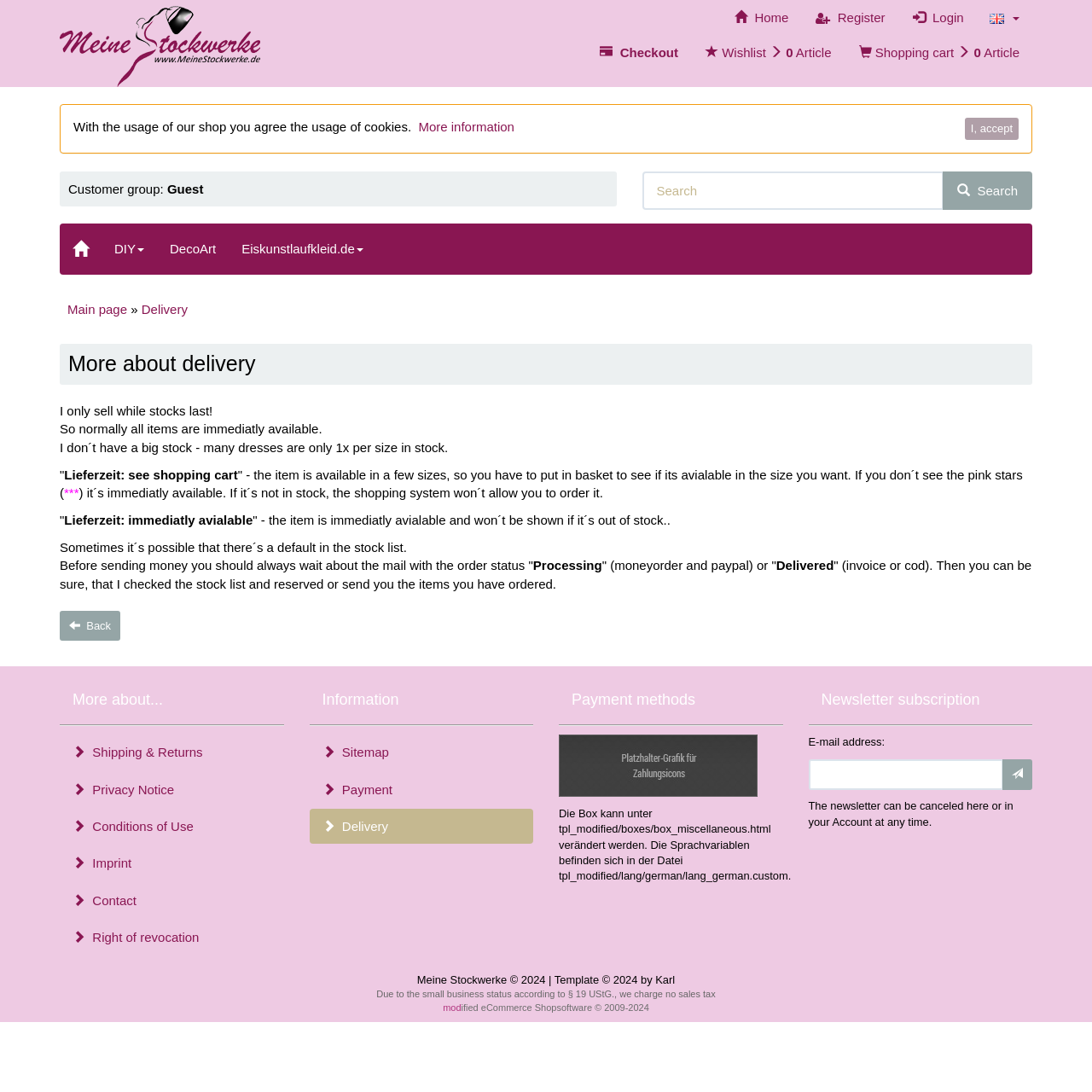Extract the main heading text from the webpage.

More about delivery